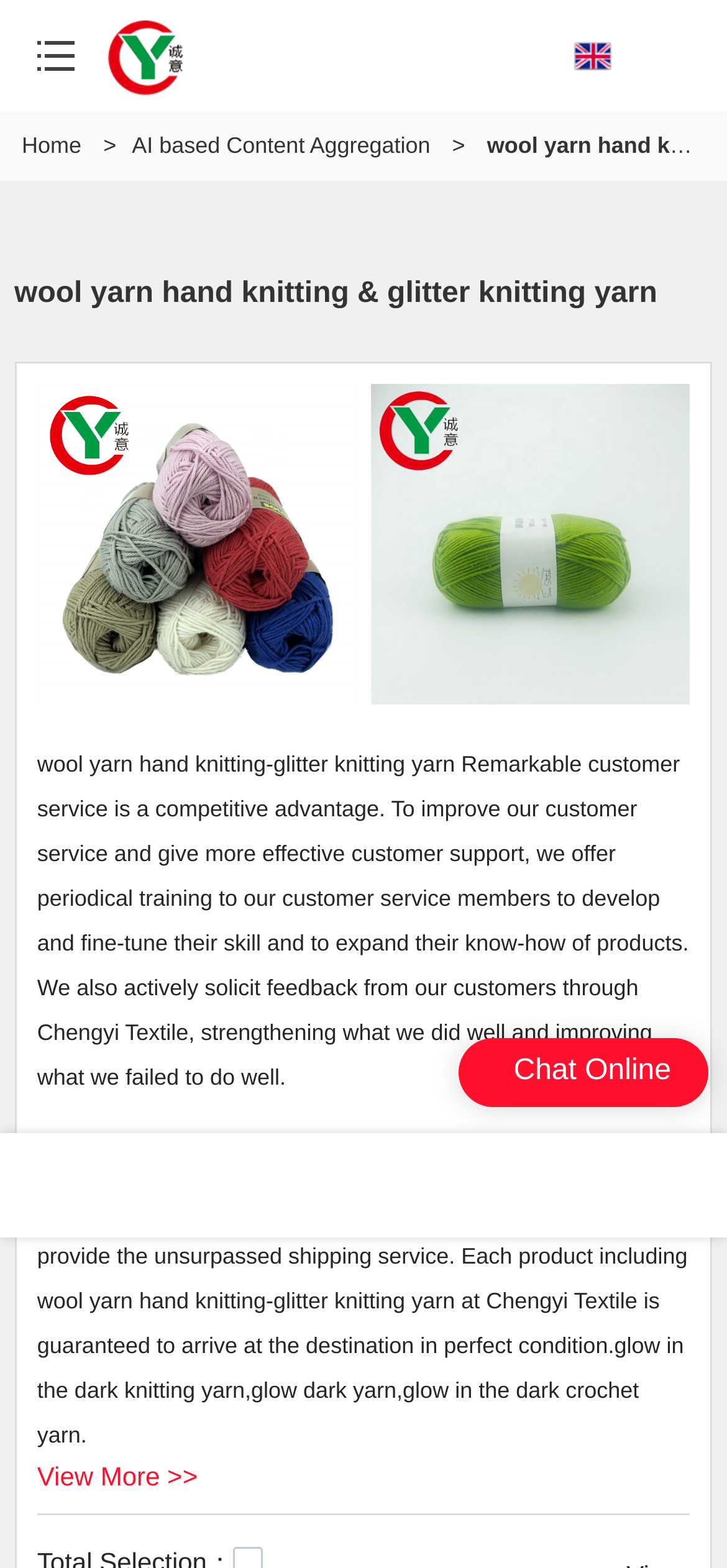Please use the details from the image to answer the following question comprehensively:
What is the company name?

The company name can be found in the link 'Manufacturer Of Knitting Yarn, Blended Yarn, Yarn Factory | Chengyi' which is located at the top of the webpage, and also in the StaticText 'Chengyi wool yarn hand knitting-glitter knitting yarn...' which is located in the middle of the webpage.